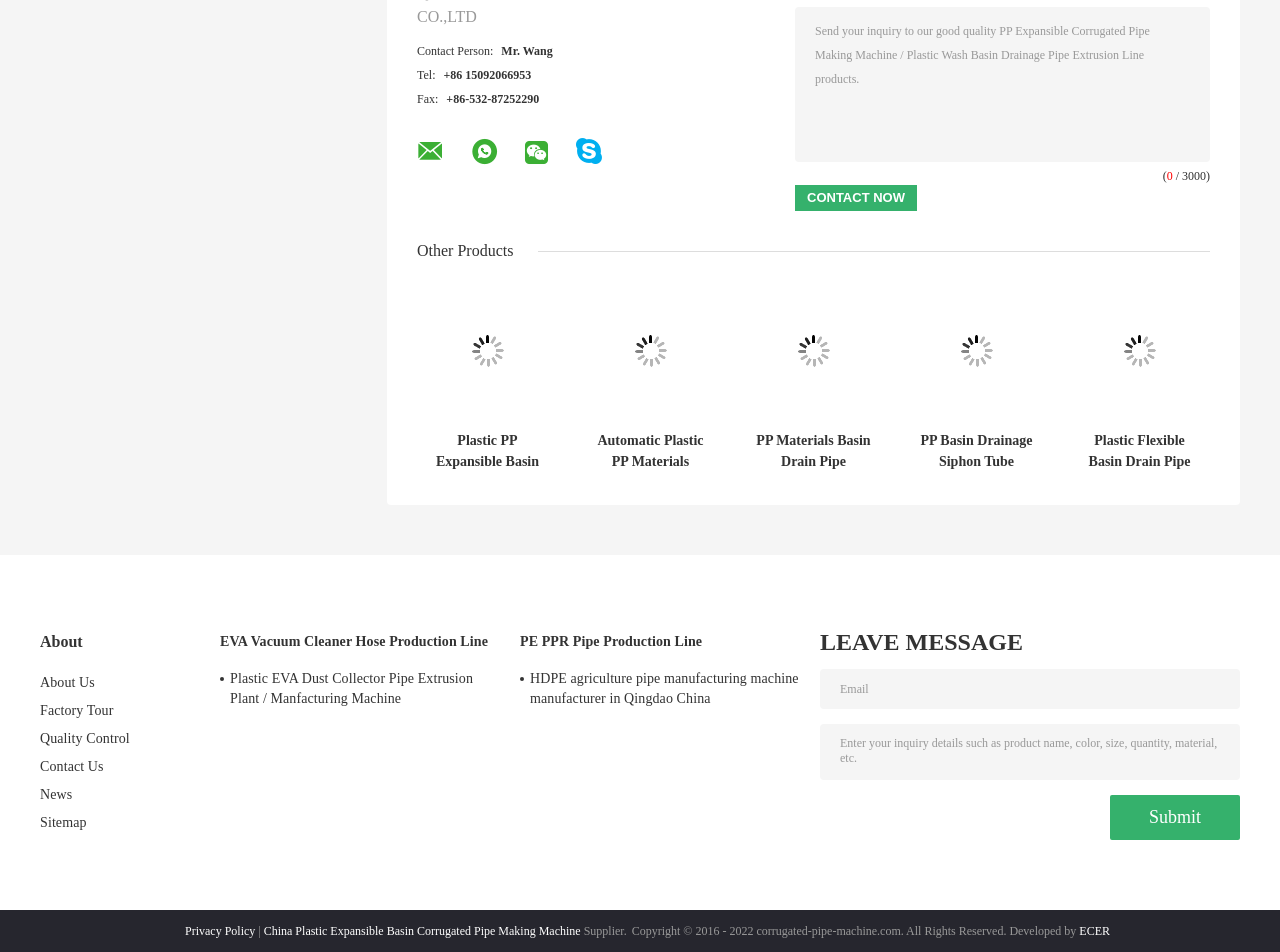Please give a concise answer to this question using a single word or phrase: 
What is the phone number of the contact person?

+86 15092066953